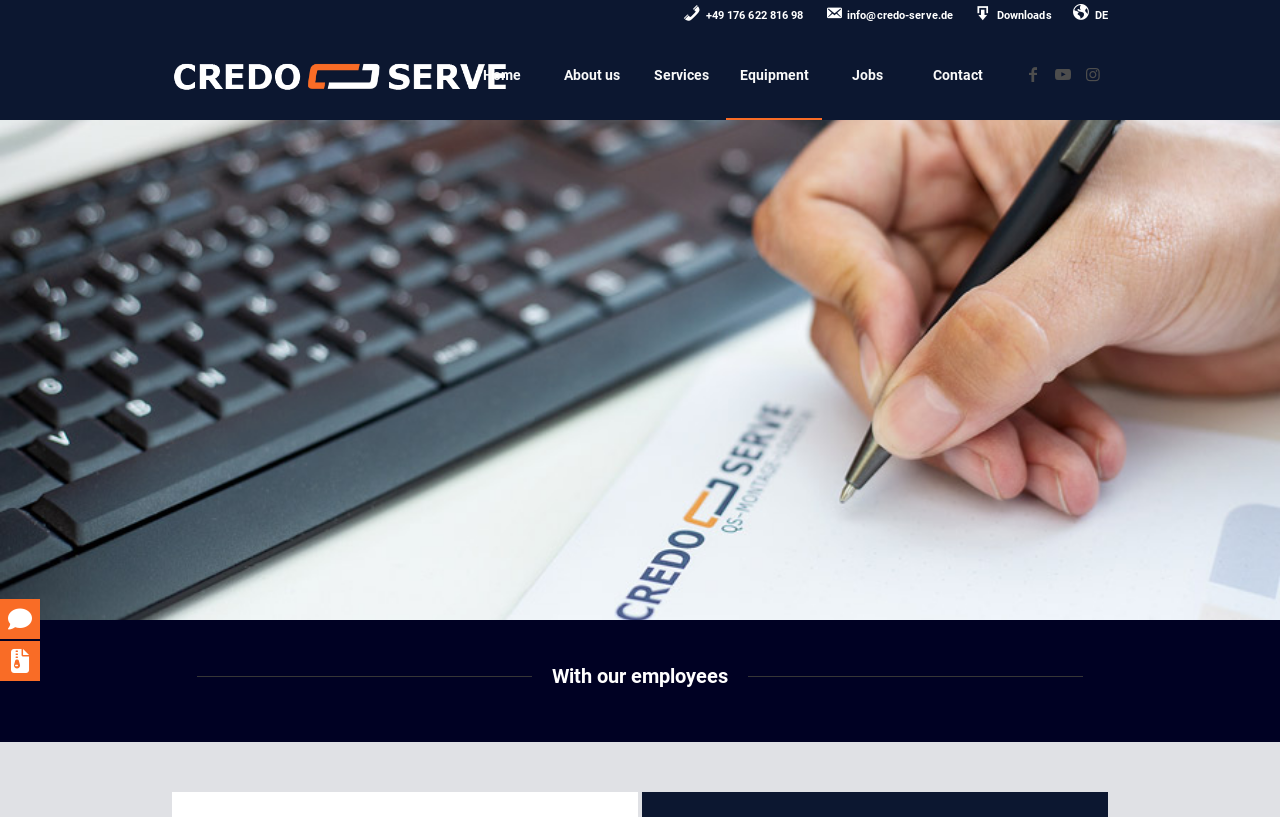Identify the bounding box coordinates of the clickable region required to complete the instruction: "Go to home page". The coordinates should be given as four float numbers within the range of 0 and 1, i.e., [left, top, right, bottom].

[0.357, 0.038, 0.427, 0.146]